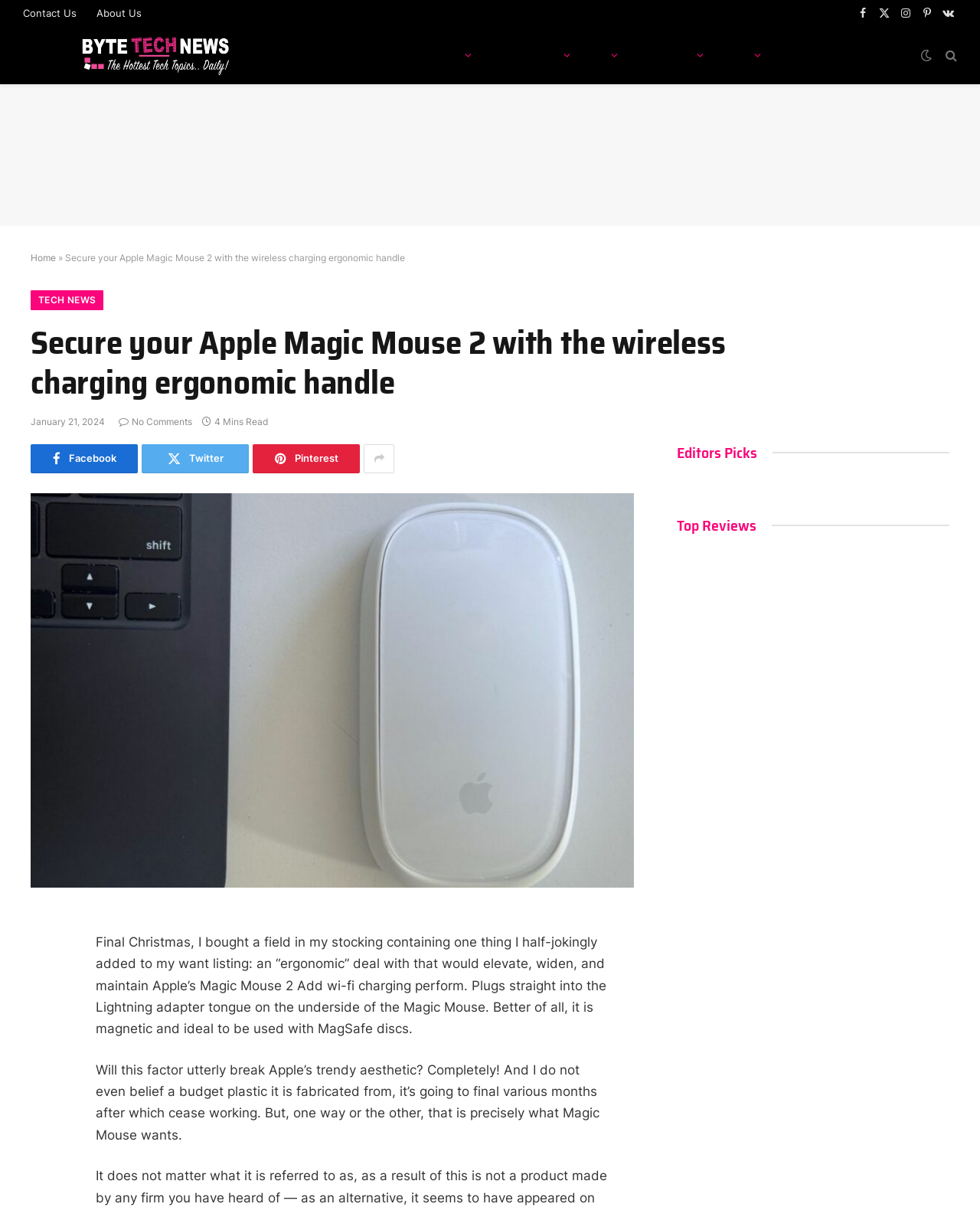Give a one-word or one-phrase response to the question:
How many social media links are there in the top navigation bar?

6